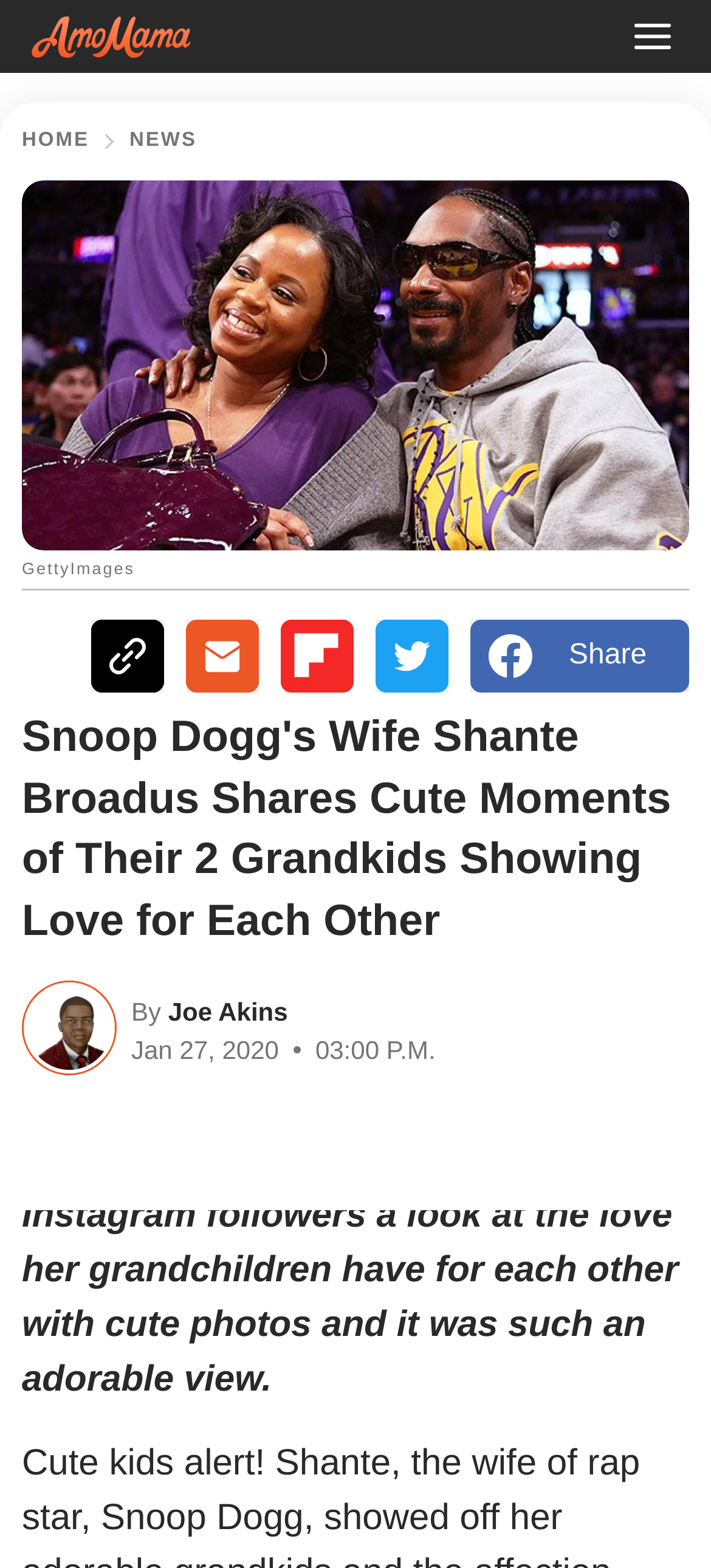Bounding box coordinates should be provided in the format (top-left x, top-left y, bottom-right x, bottom-right y) with all values between 0 and 1. Identify the bounding box for this UI element: News

[0.182, 0.084, 0.277, 0.096]